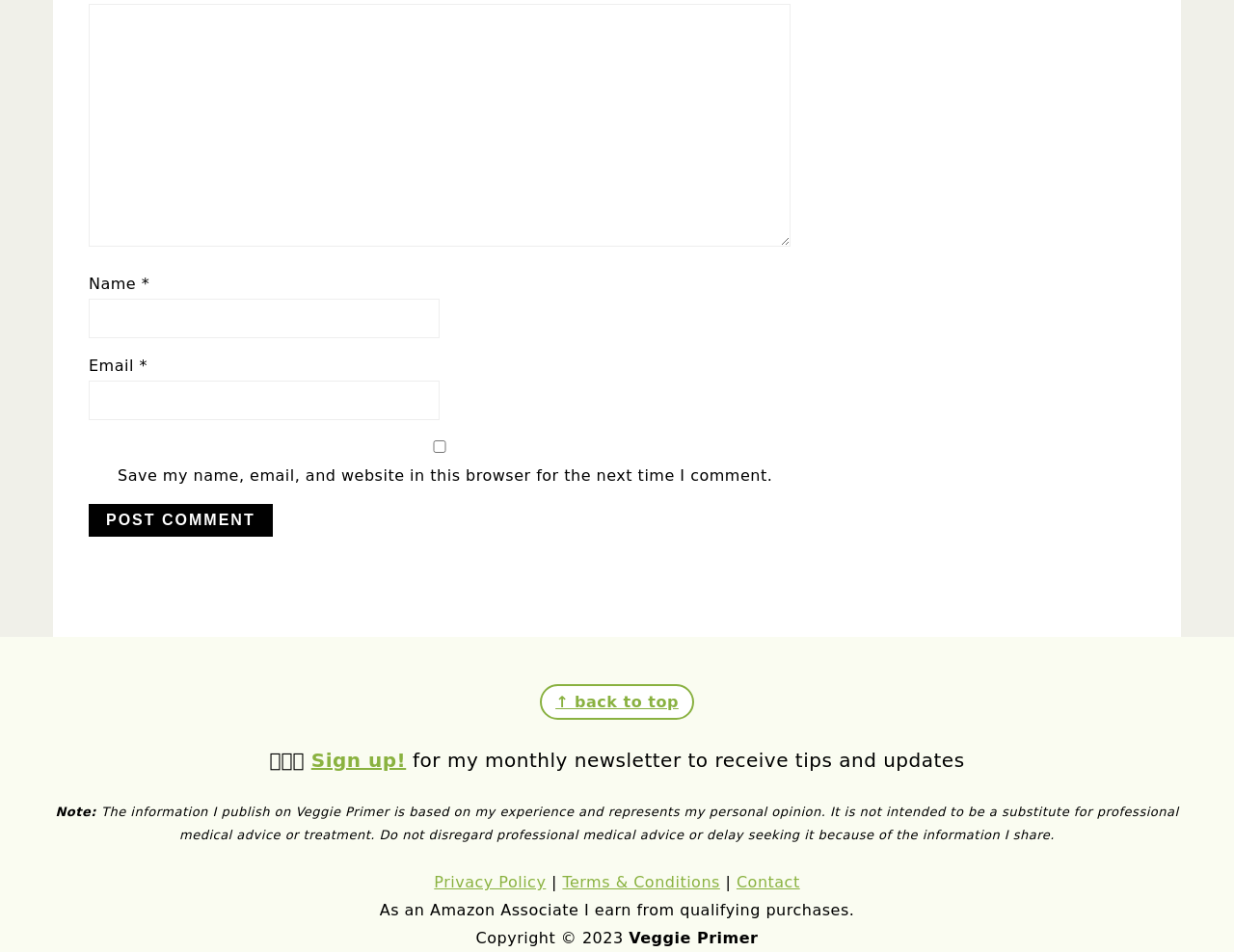Find and indicate the bounding box coordinates of the region you should select to follow the given instruction: "Input your email".

[0.072, 0.4, 0.356, 0.441]